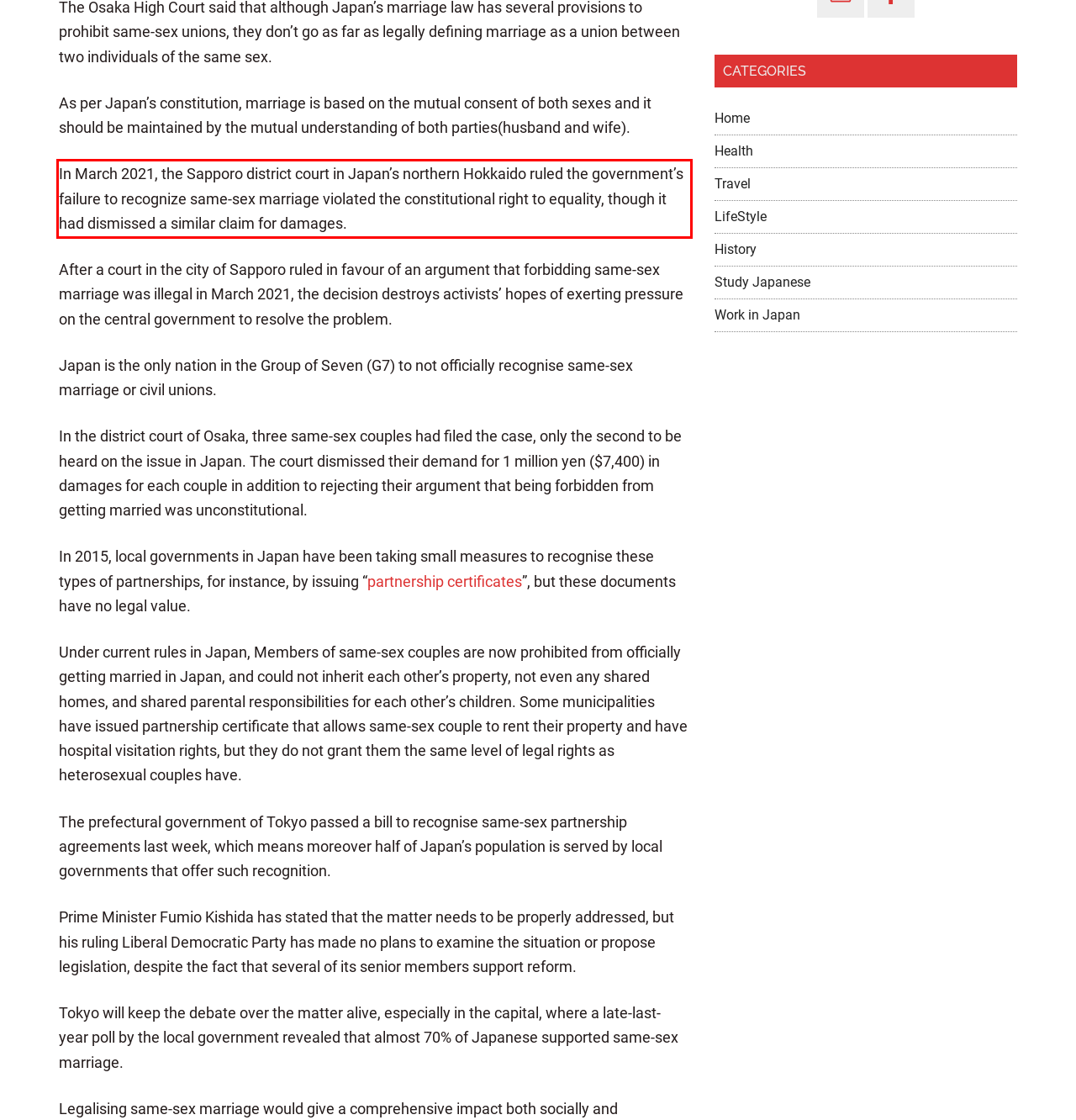Please identify and extract the text content from the UI element encased in a red bounding box on the provided webpage screenshot.

In March 2021, the Sapporo district court in Japan’s northern Hokkaido ruled the government’s failure to recognize same-sex marriage violated the constitutional right to equality, though it had dismissed a similar claim for damages.